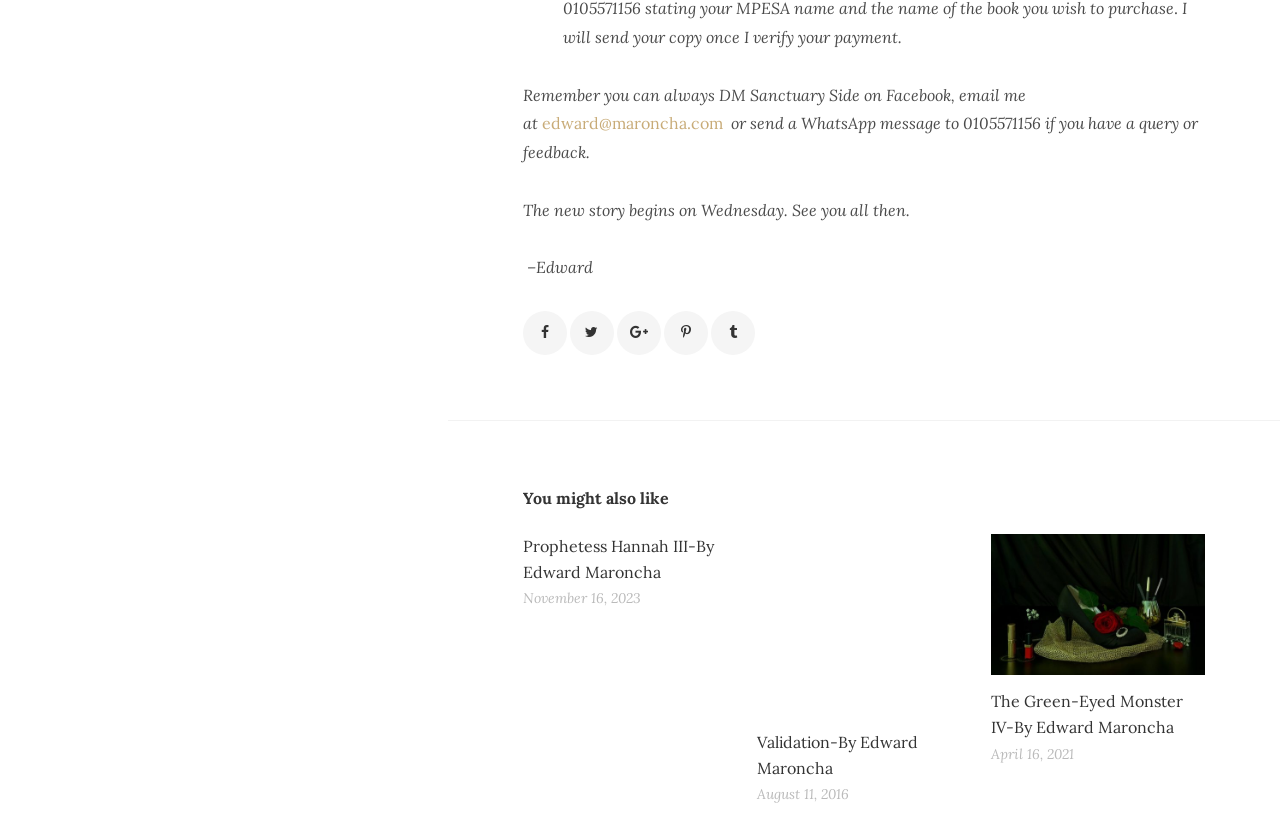Identify the bounding box coordinates of the element to click to follow this instruction: 'contact the author via email'. Ensure the coordinates are four float values between 0 and 1, provided as [left, top, right, bottom].

[0.423, 0.137, 0.565, 0.161]